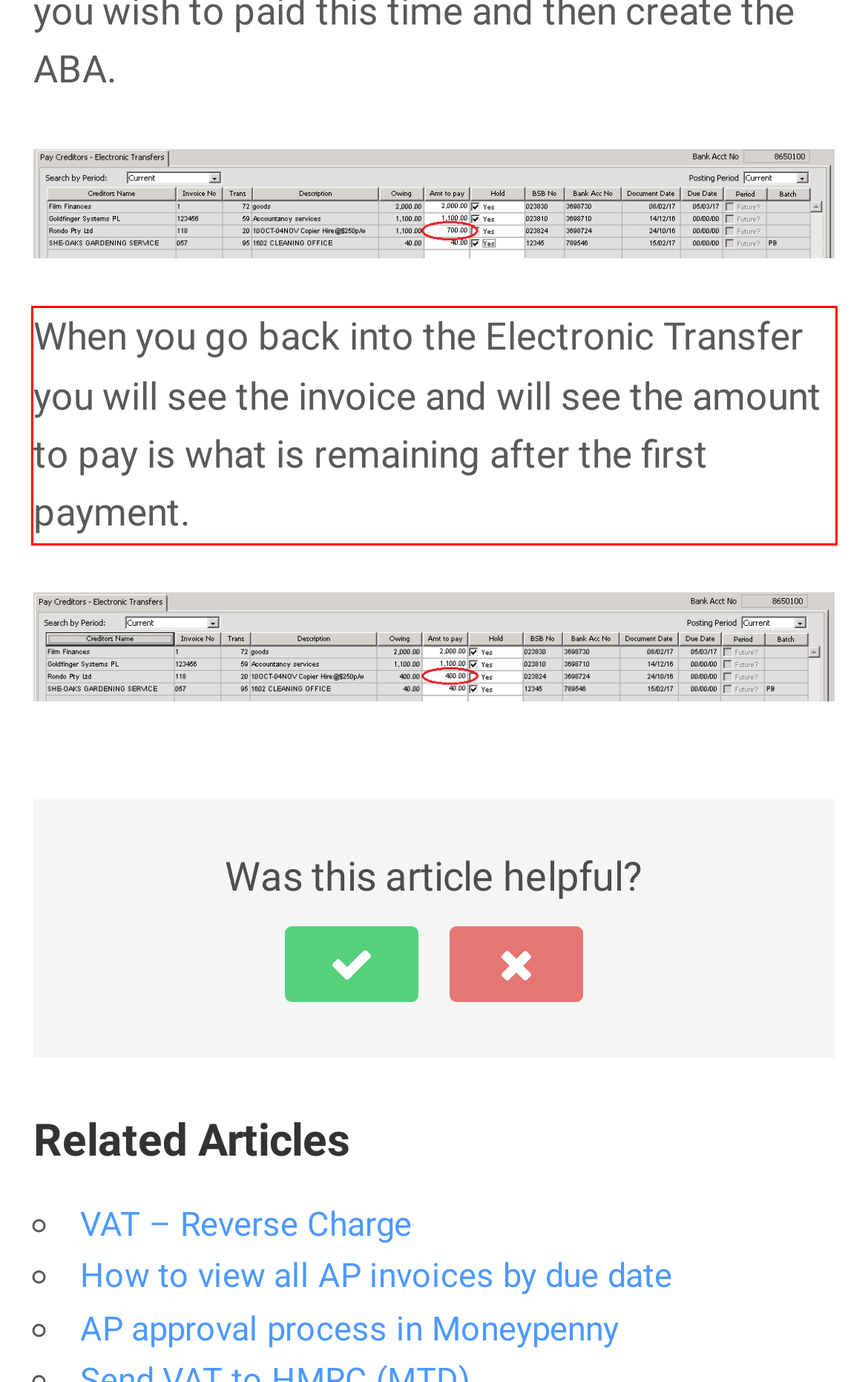You are presented with a webpage screenshot featuring a red bounding box. Perform OCR on the text inside the red bounding box and extract the content.

When you go back into the Electronic Transfer you will see the invoice and will see the amount to pay is what is remaining after the first payment.